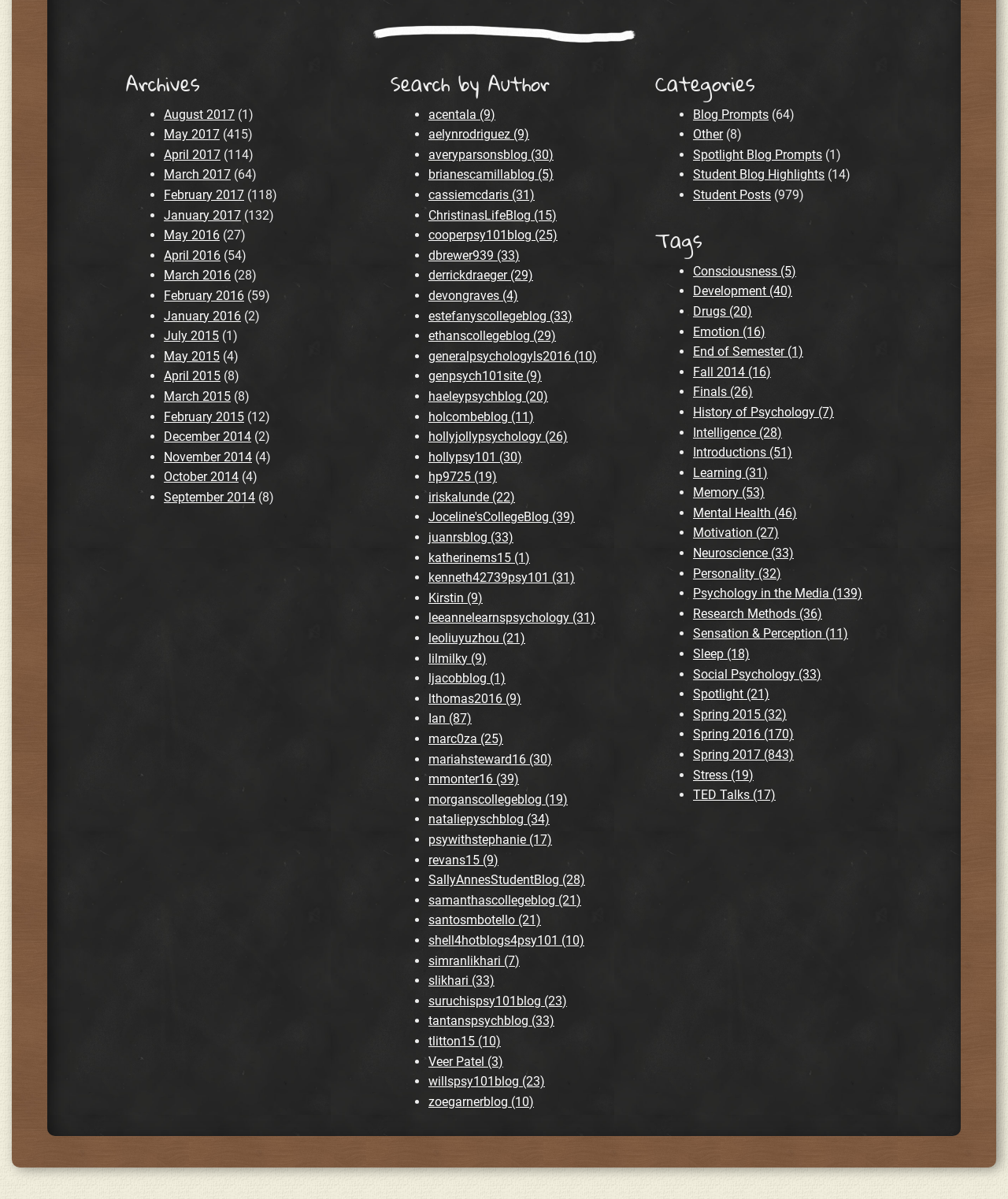How many links are under the 'Archives' section?
Based on the screenshot, provide your answer in one word or phrase.

18